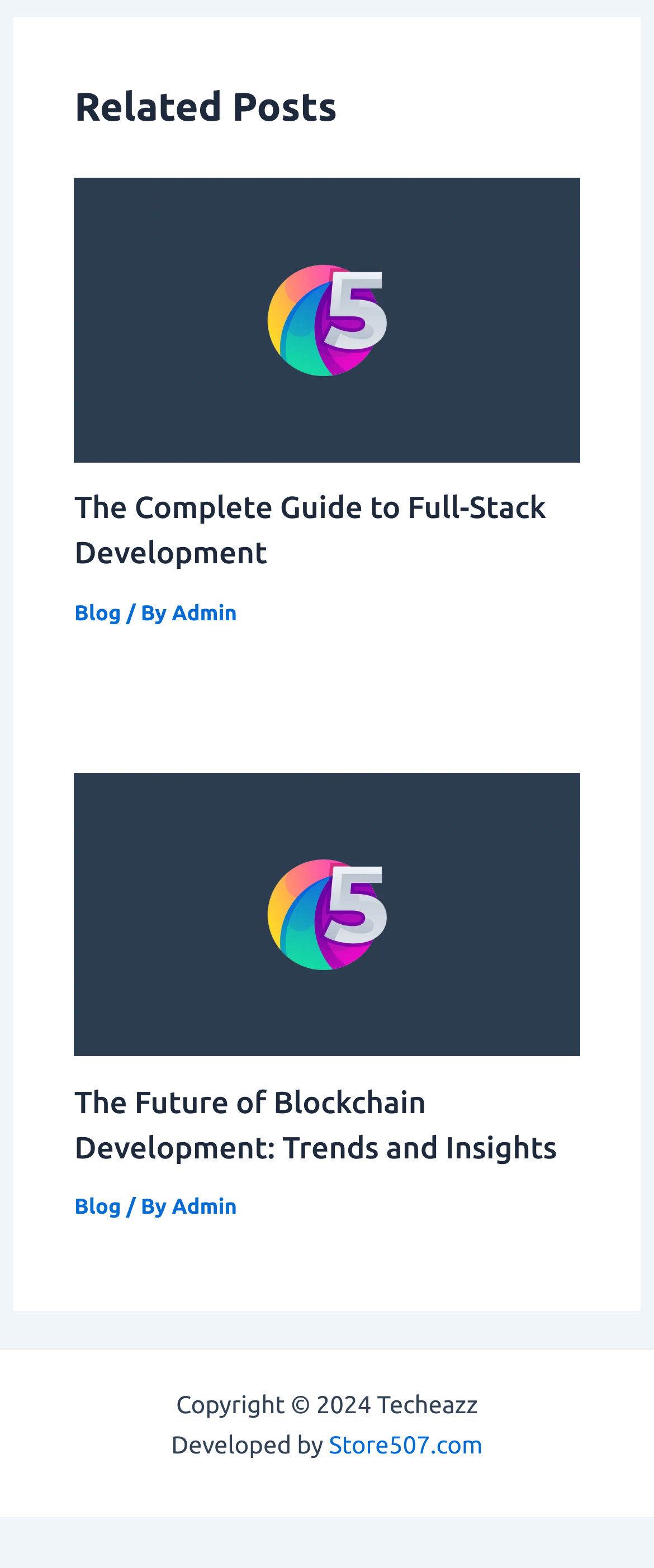Provide a one-word or brief phrase answer to the question:
What is the copyright year of the website?

2024